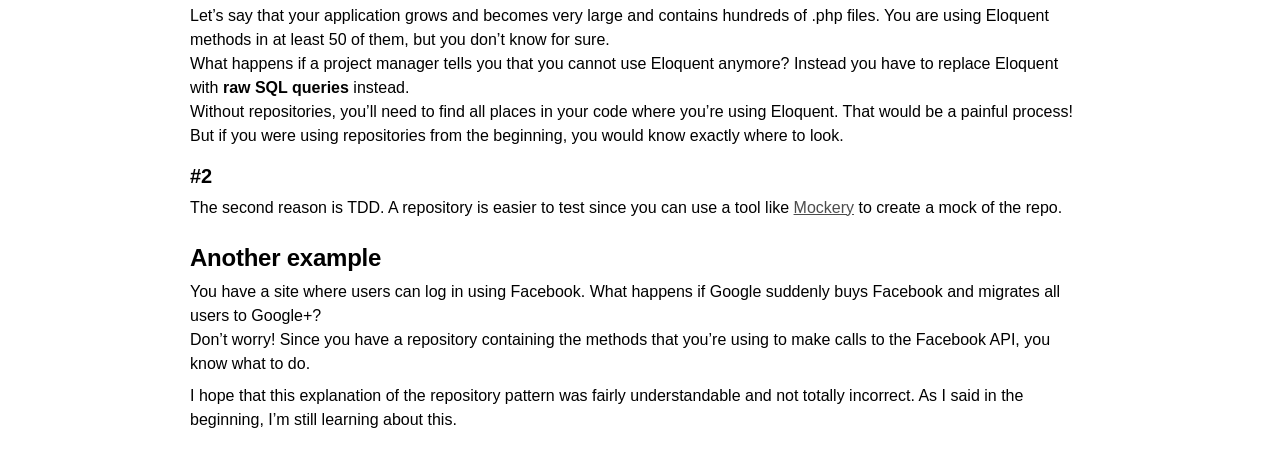Provide the bounding box coordinates for the UI element that is described by this text: "Mockery". The coordinates should be in the form of four float numbers between 0 and 1: [left, top, right, bottom].

[0.62, 0.428, 0.667, 0.465]